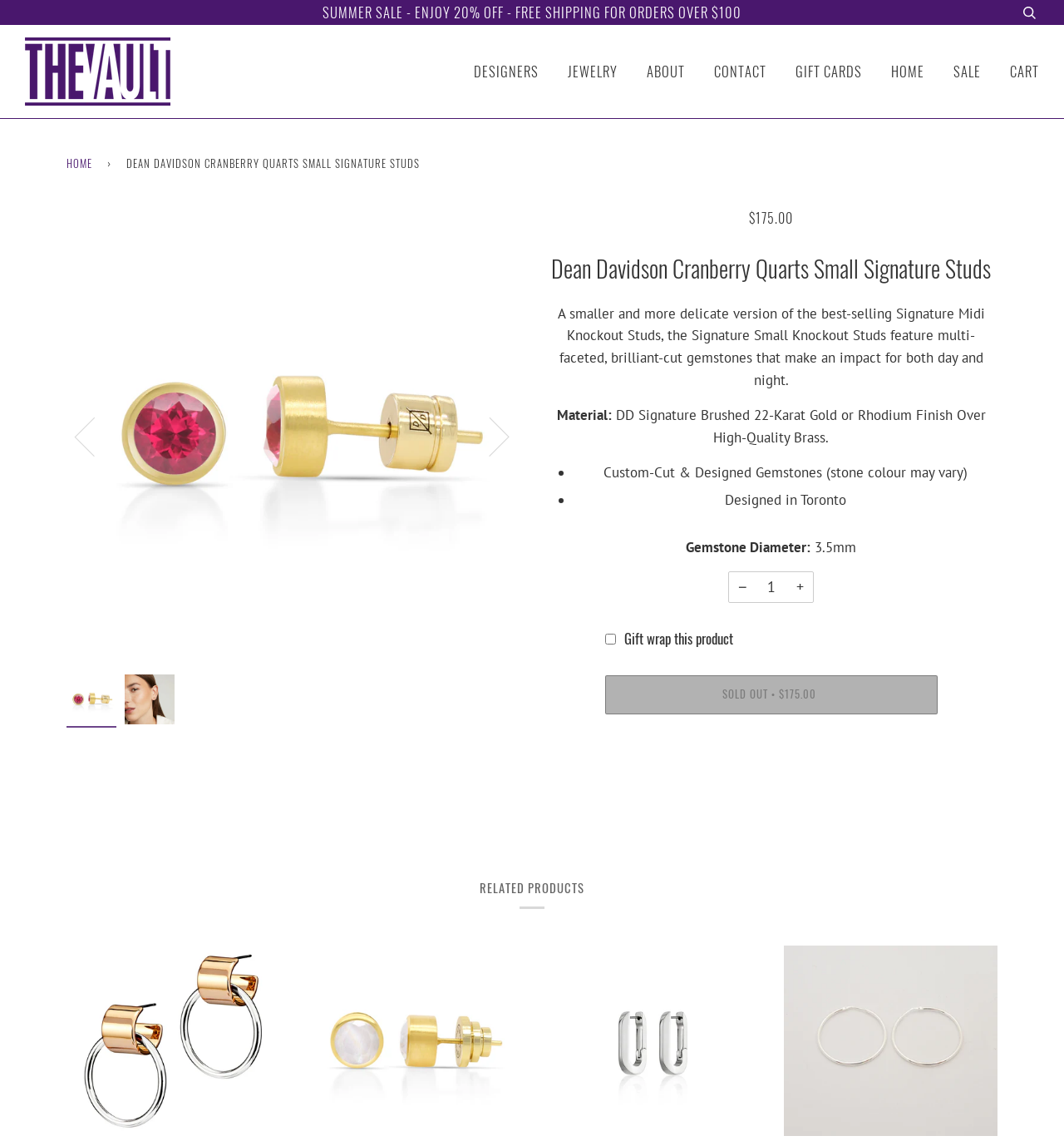Find the bounding box coordinates of the element to click in order to complete this instruction: "Go to designers page". The bounding box coordinates must be four float numbers between 0 and 1, denoted as [left, top, right, bottom].

[0.438, 0.038, 0.506, 0.087]